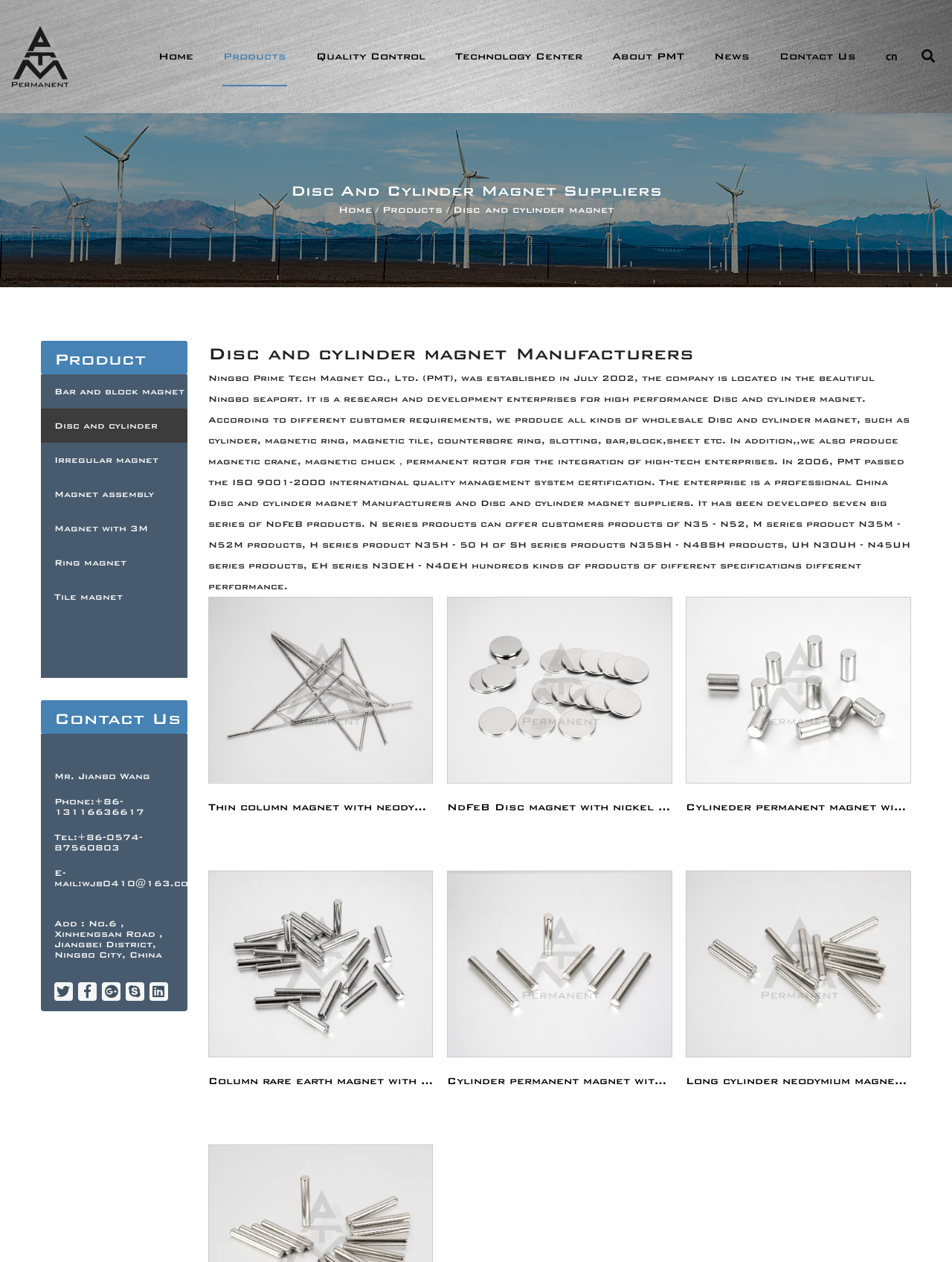Using the details in the image, give a detailed response to the question below:
What is the company's location?

According to the webpage, Ningbo Prime Tech Magnet Co., Ltd. (PMT) is located in the beautiful Ningbo seaport, which is in Ningbo City, China.